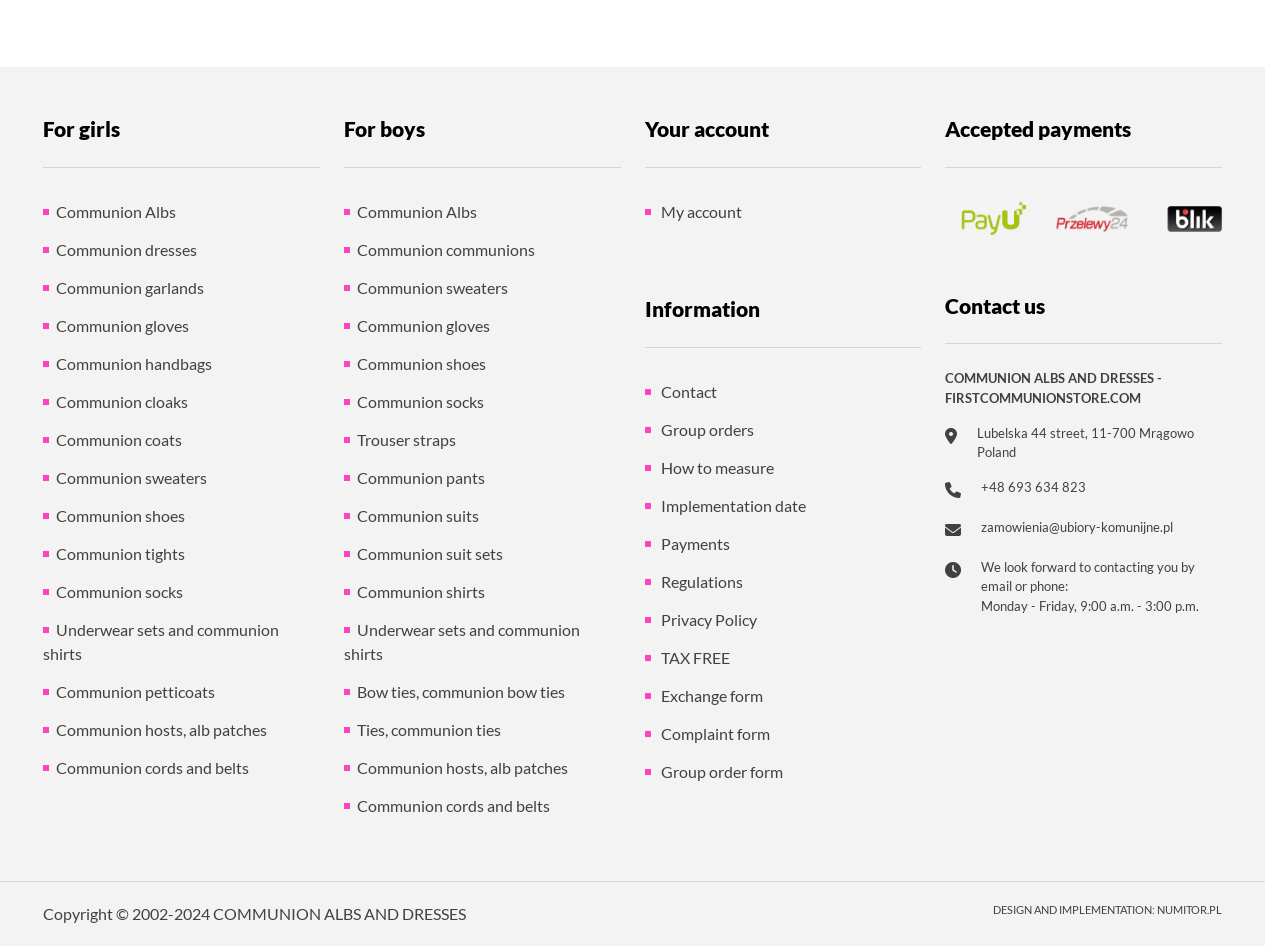Locate the bounding box coordinates of the clickable region to complete the following instruction: "Check 'TAX FREE' information."

[0.504, 0.676, 0.72, 0.716]